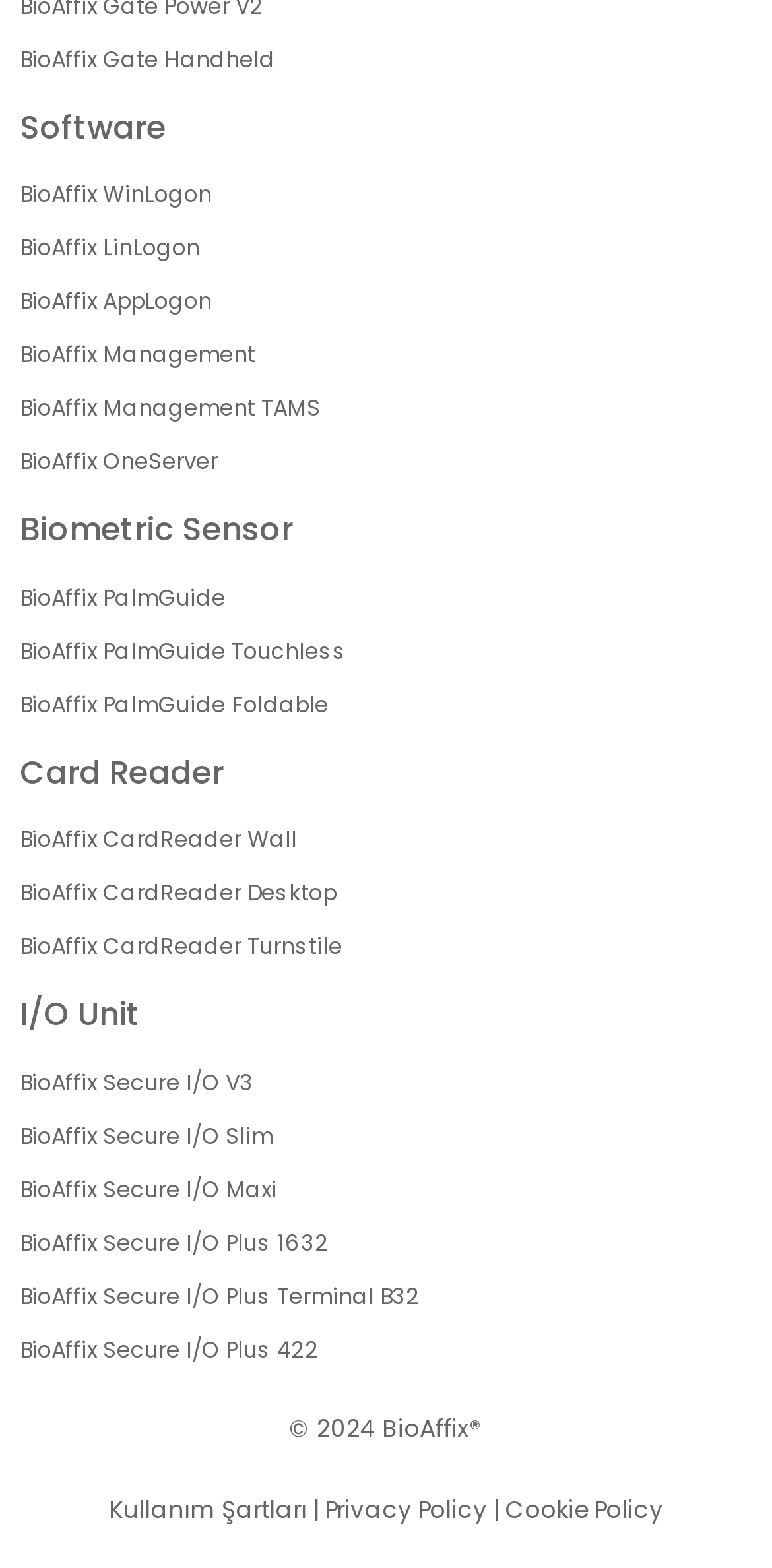Identify the bounding box coordinates for the UI element described as follows: Next post Emotional Caos!!. Use the format (top-left x, top-left y, bottom-right x, bottom-right y) and ensure all values are floating point numbers between 0 and 1.

None